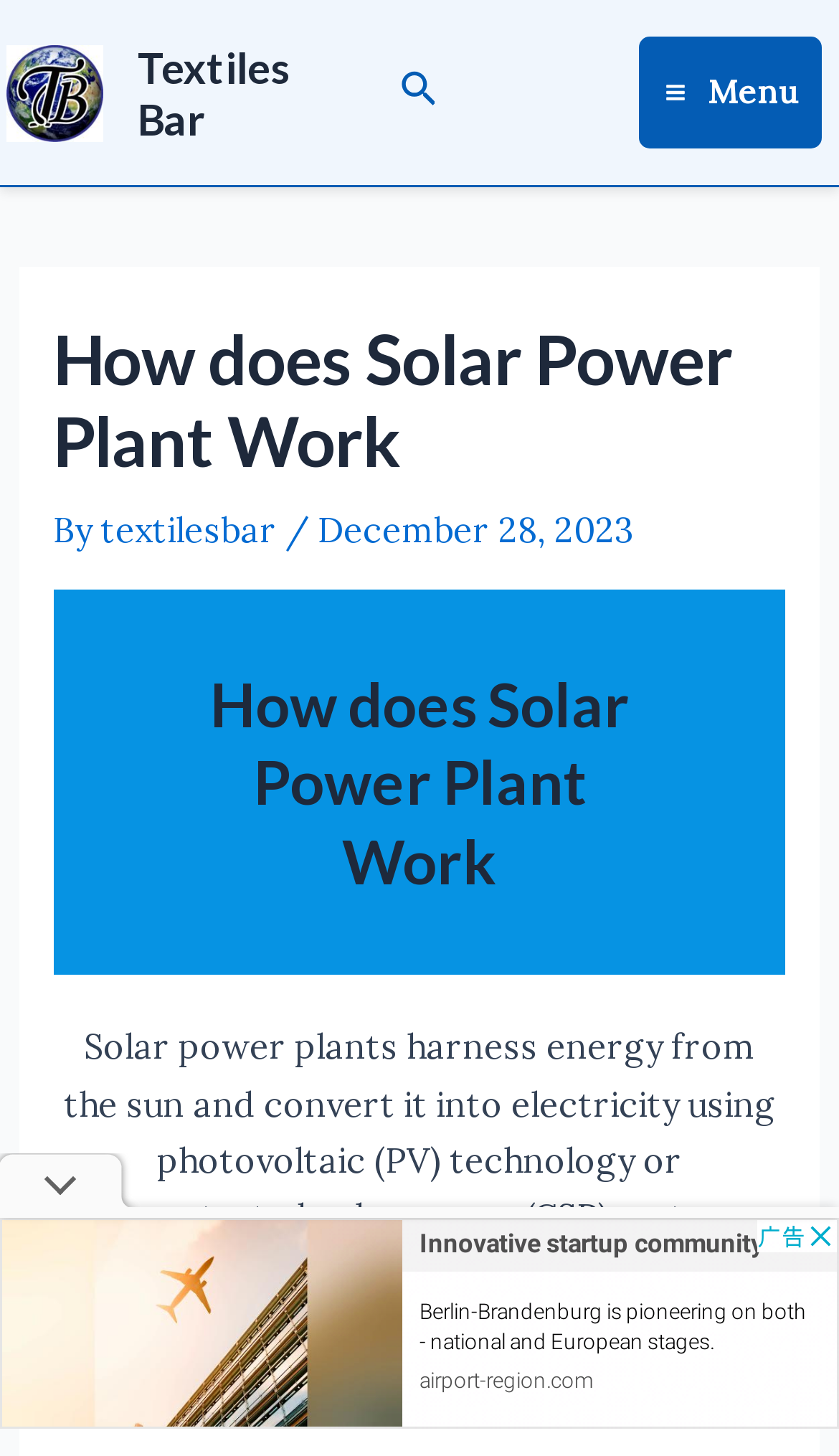Look at the image and write a detailed answer to the question: 
What is the purpose of the image on the top-right corner?

The image on the top-right corner is an icon for search, as it is linked to a 'Search icon link' and has a magnifying glass icon, which is a common symbol for search functionality.